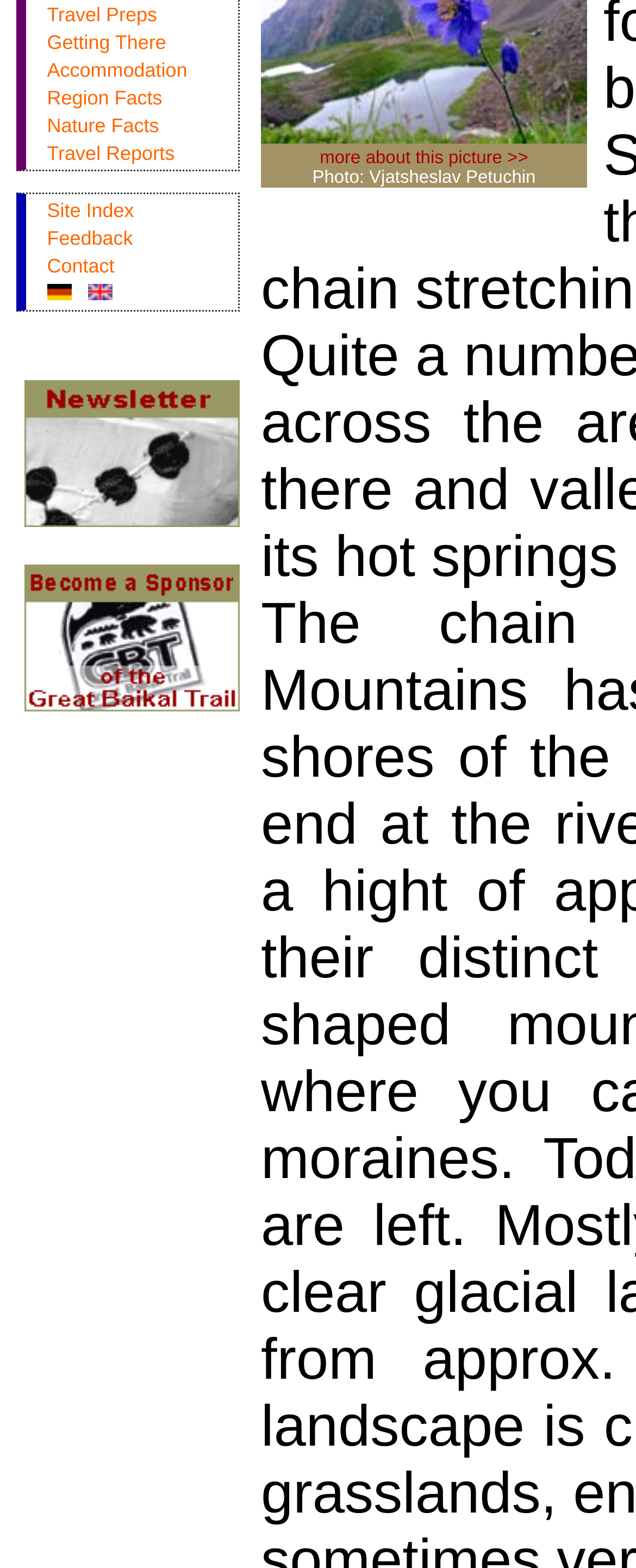Determine the bounding box coordinates for the UI element matching this description: "Accommodation".

[0.074, 0.037, 0.294, 0.052]